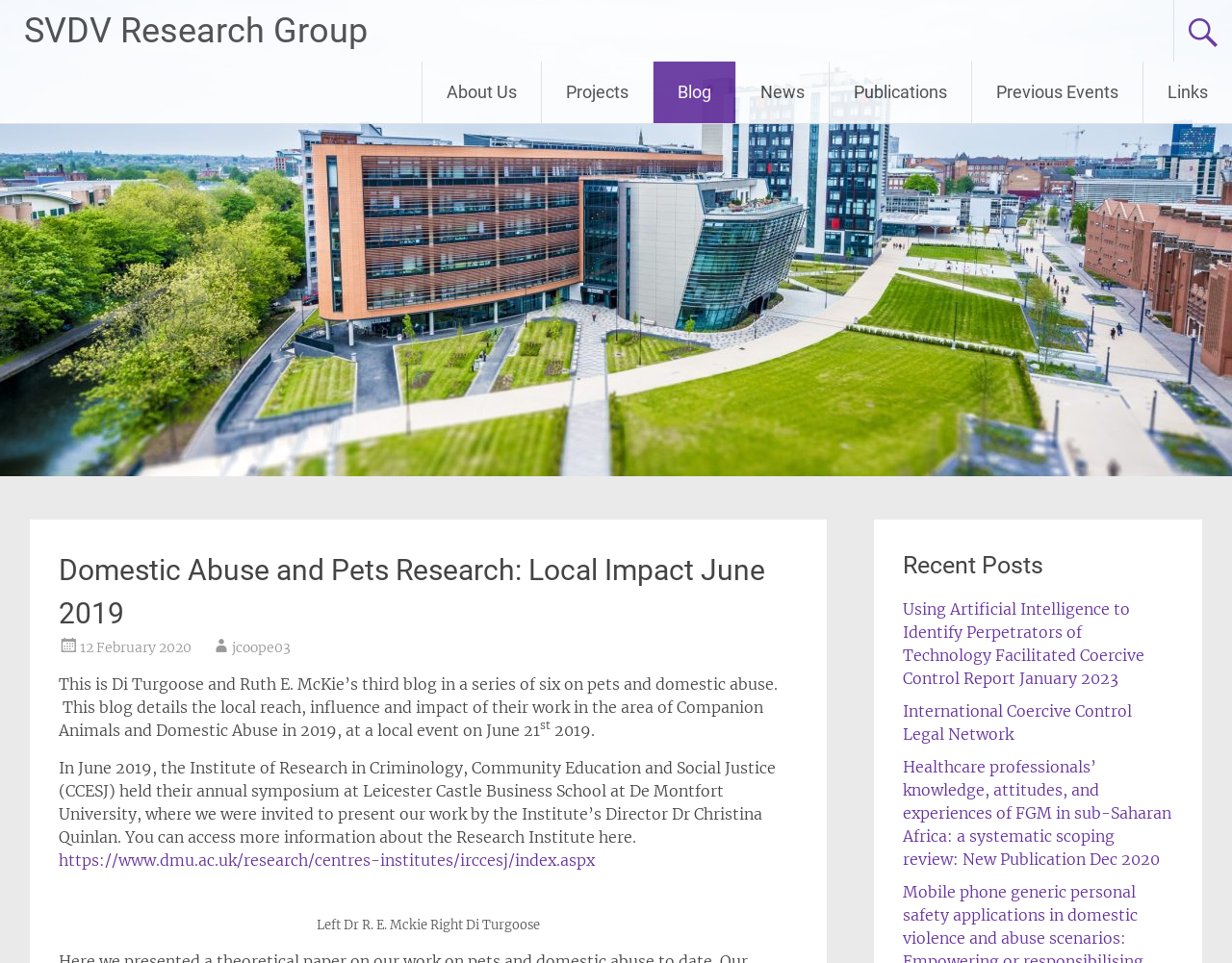Locate the bounding box coordinates for the element described below: "https://www.dmu.ac.uk/research/centres-institutes/irccesj/index.aspx". The coordinates must be four float values between 0 and 1, formatted as [left, top, right, bottom].

[0.048, 0.883, 0.483, 0.903]